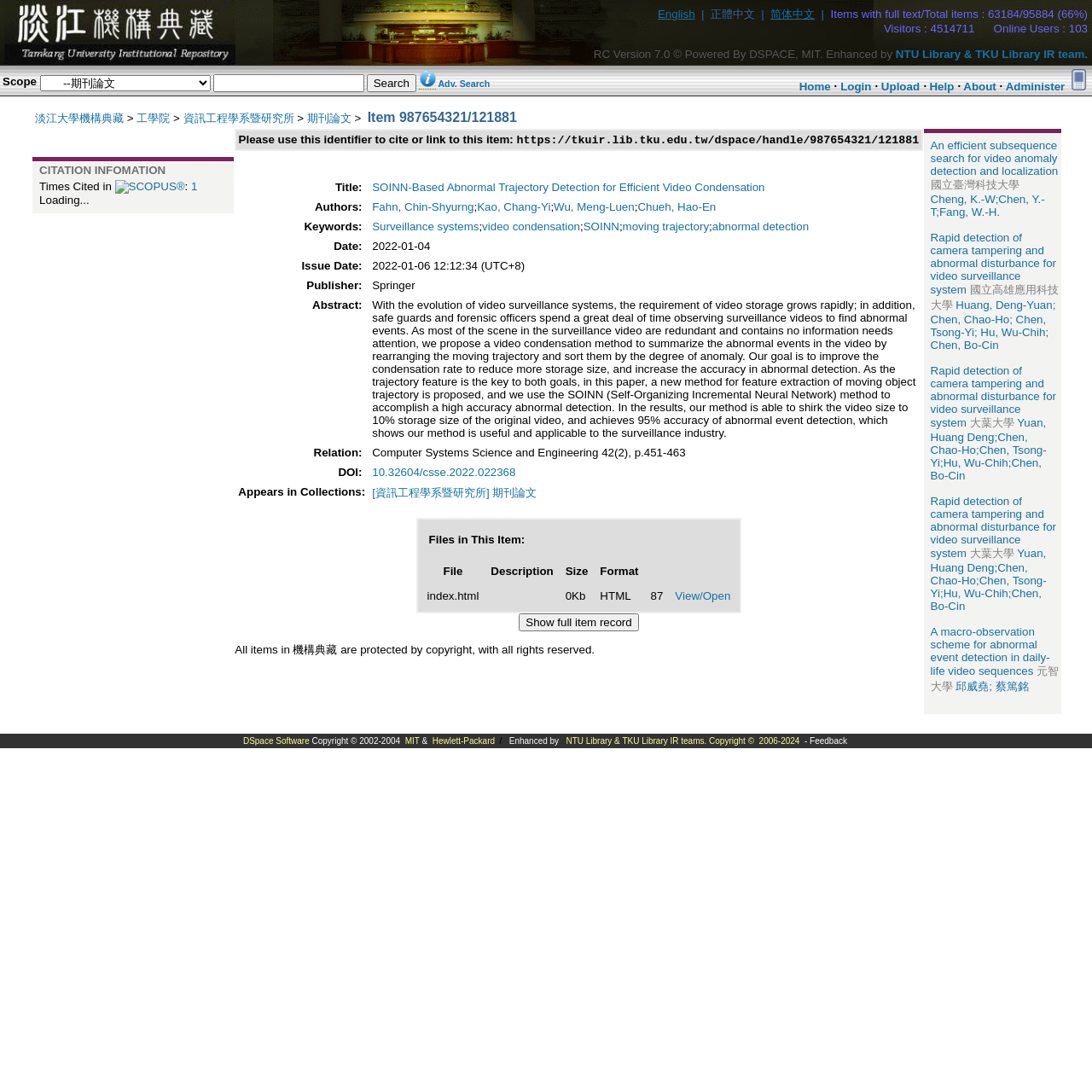Please examine the image and provide a detailed answer to the question: What is the number of times the item has been cited in SCOPUS?

The number of times the item has been cited in SCOPUS can be found in the main content area of the webpage, which is '1'. This information is part of the citation information for the item.